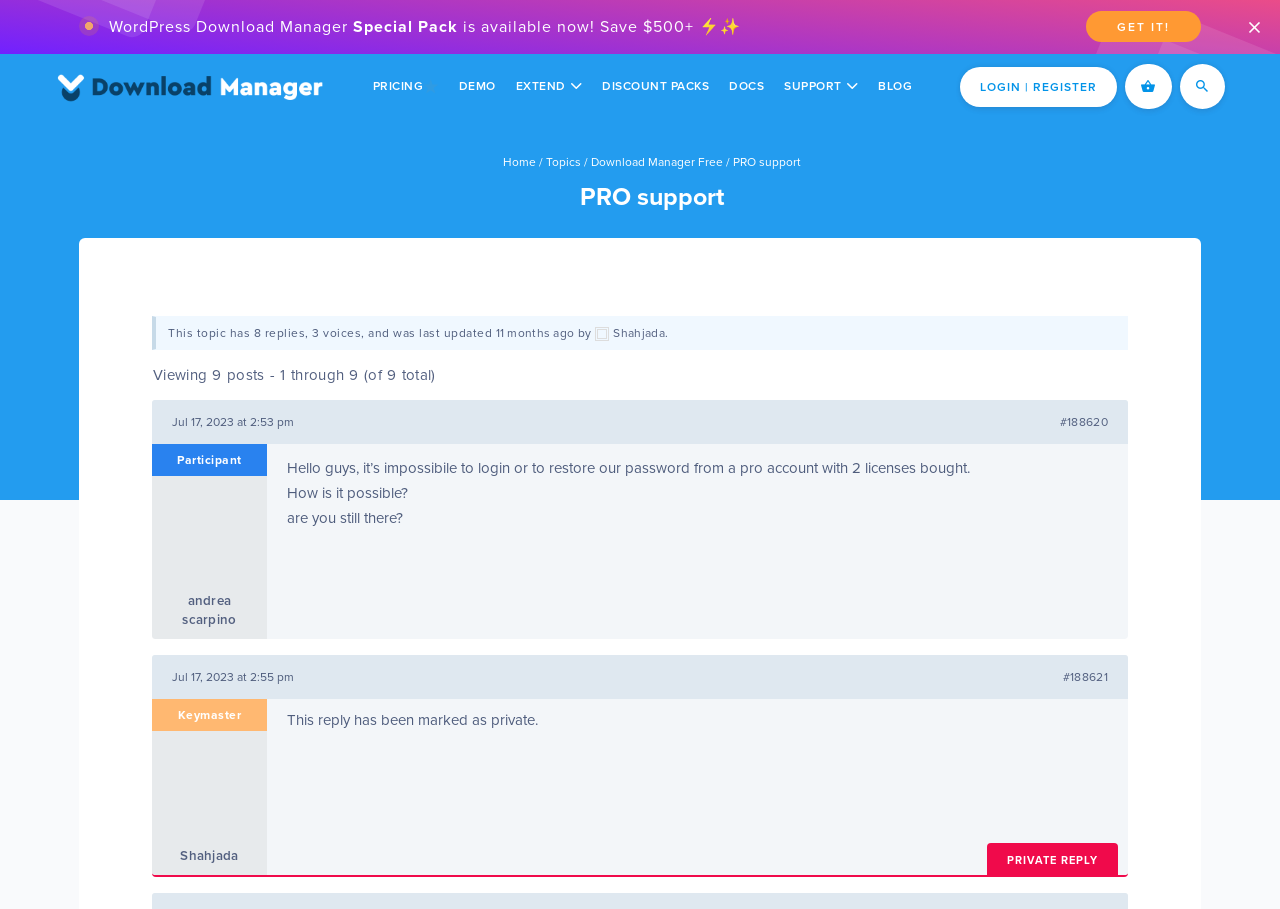Please determine the bounding box coordinates of the element to click on in order to accomplish the following task: "Click on the 'LOGIN | REGISTER' link". Ensure the coordinates are four float numbers ranging from 0 to 1, i.e., [left, top, right, bottom].

[0.75, 0.073, 0.873, 0.117]